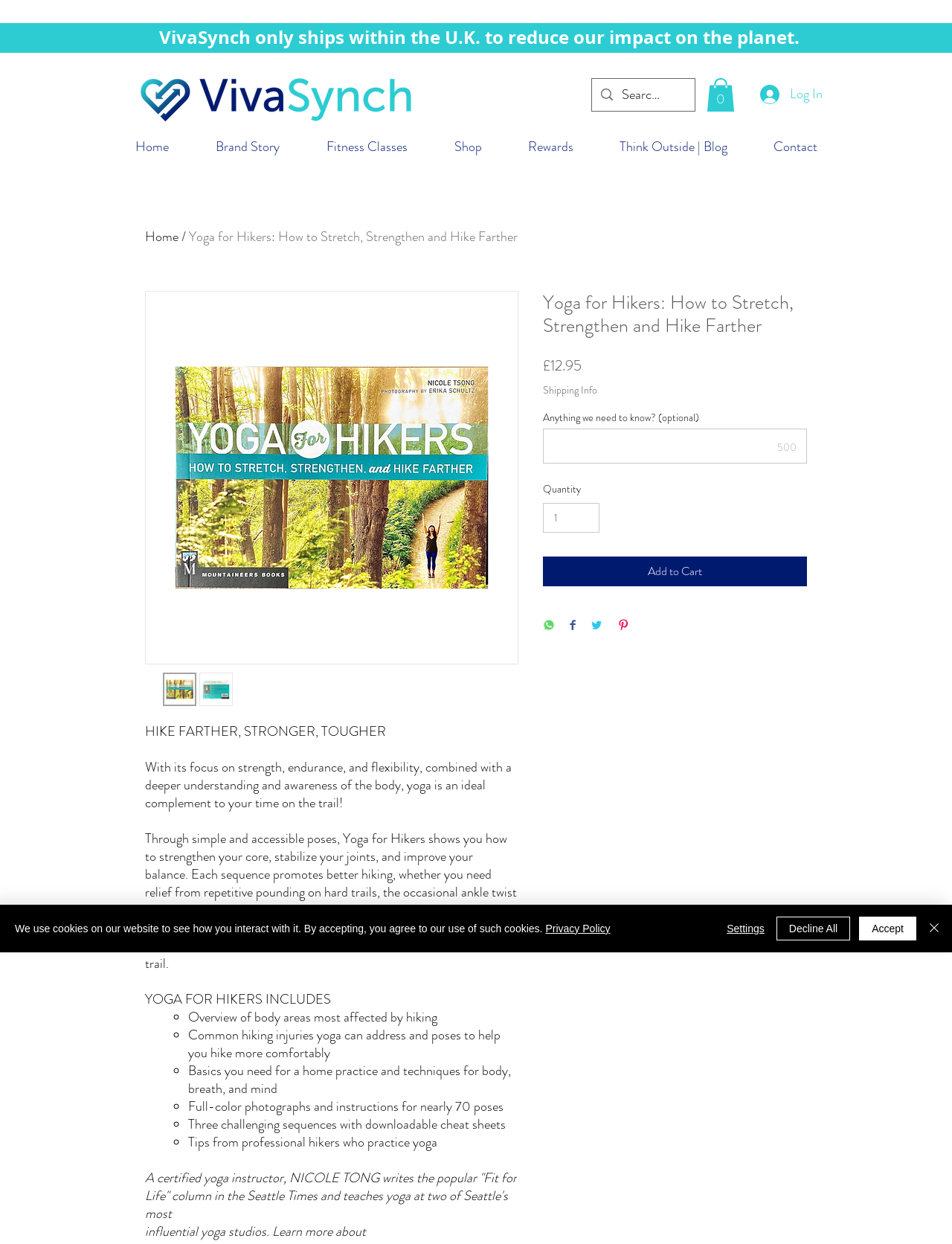Please provide a brief answer to the following inquiry using a single word or phrase:
What is the focus of yoga according to the webpage?

strength, endurance, and flexibility